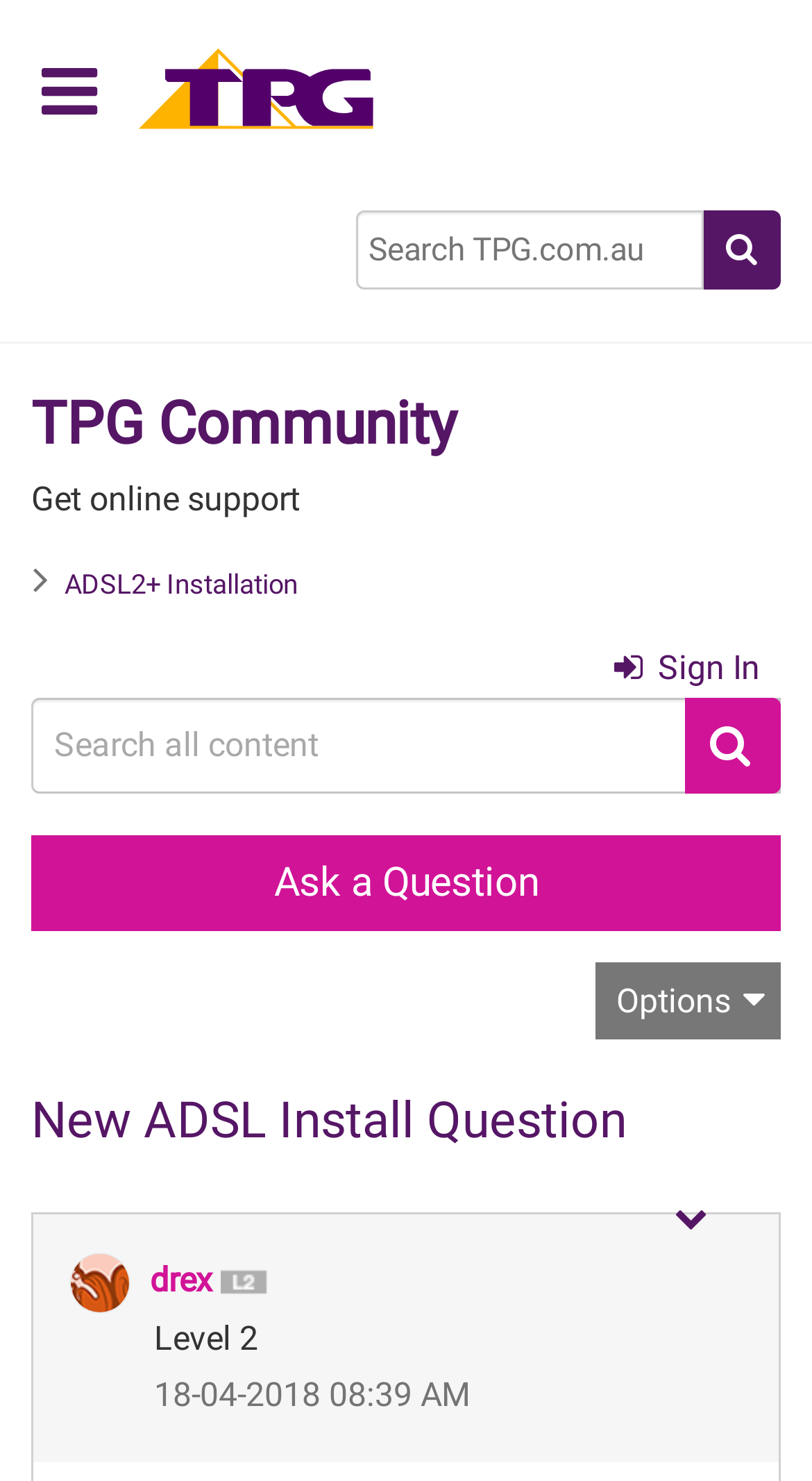Pinpoint the bounding box coordinates of the clickable area needed to execute the instruction: "Search for something". The coordinates should be specified as four float numbers between 0 and 1, i.e., [left, top, right, bottom].

[0.438, 0.142, 0.867, 0.196]